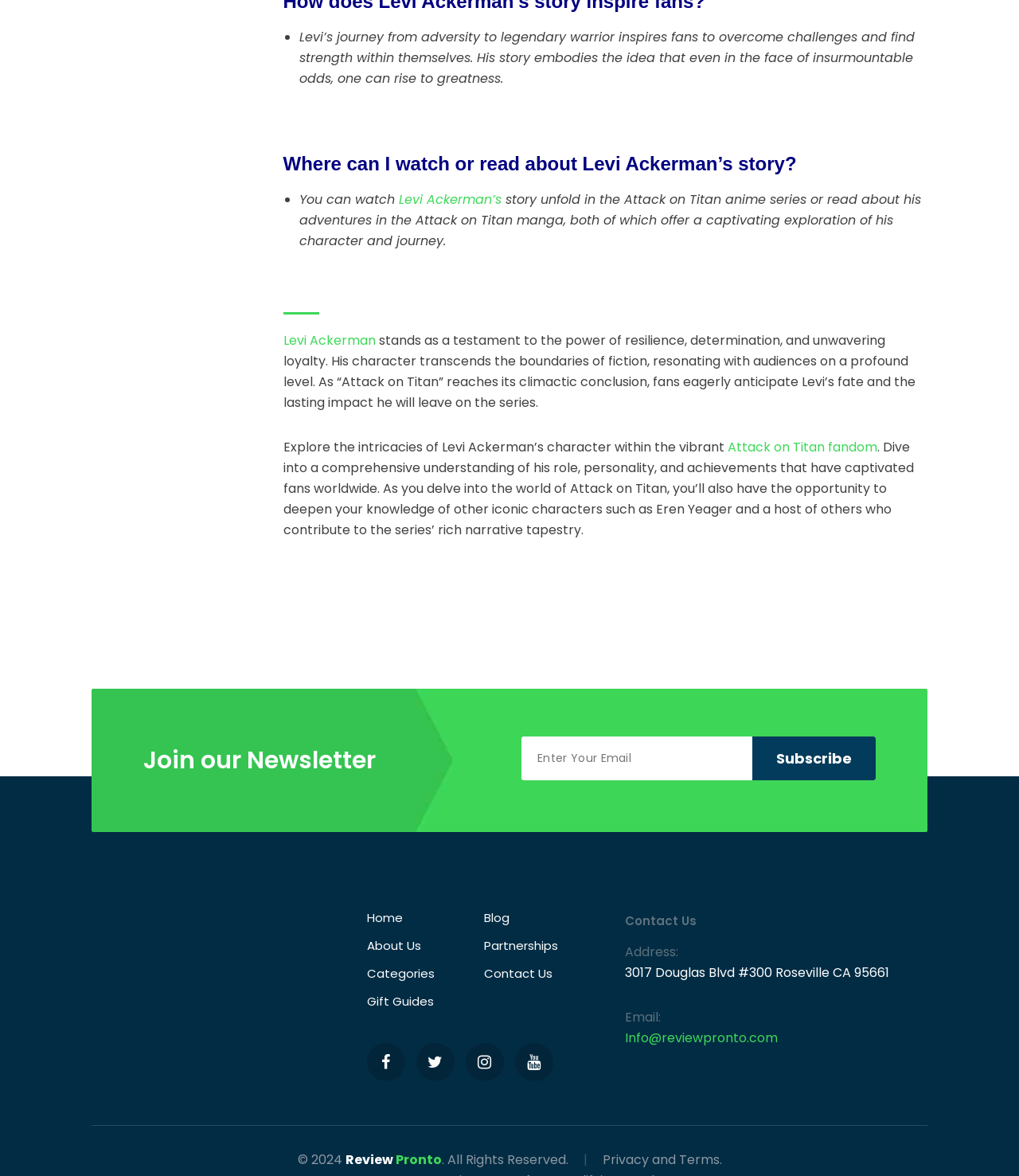Using the description: "Privacy and Terms.", determine the UI element's bounding box coordinates. Ensure the coordinates are in the format of four float numbers between 0 and 1, i.e., [left, top, right, bottom].

[0.591, 0.979, 0.708, 0.994]